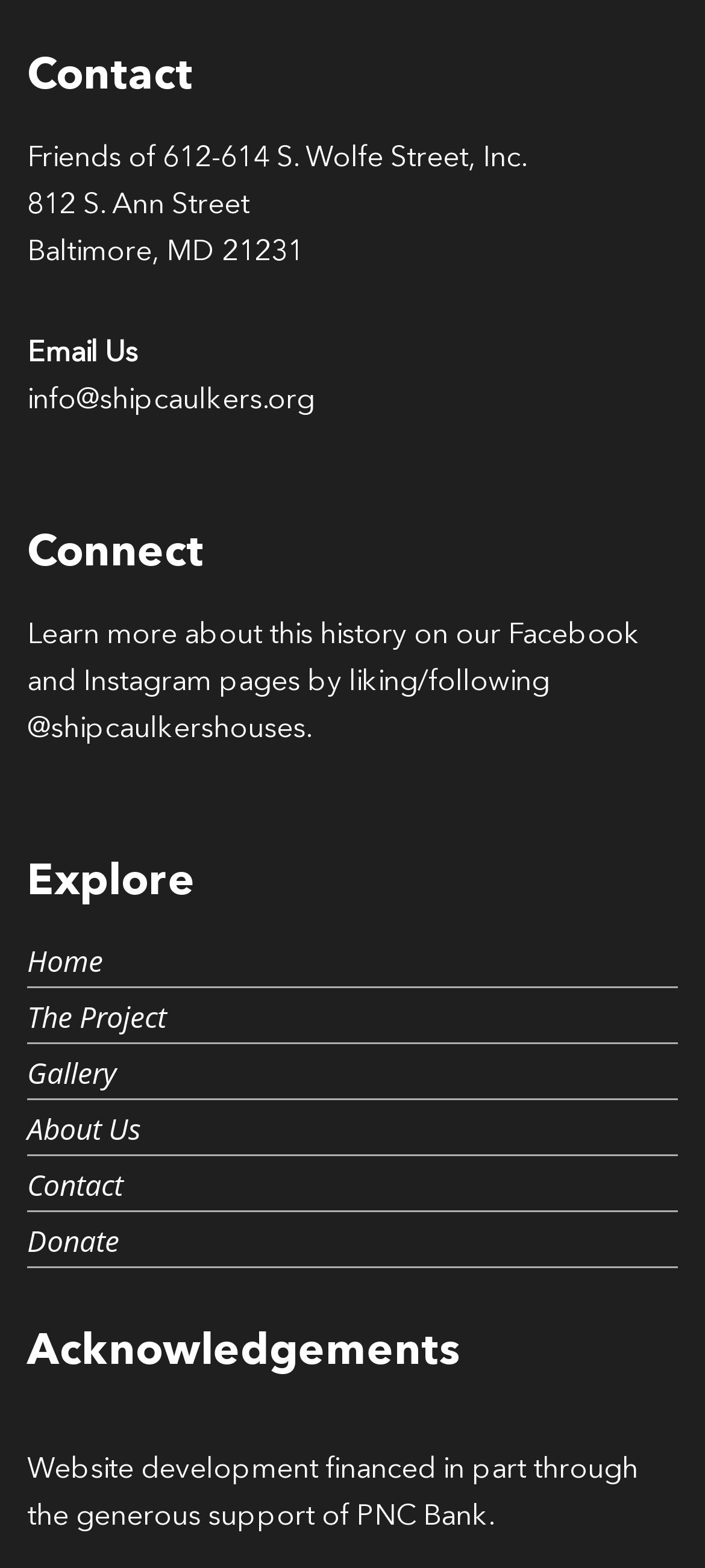Who supported the website development?
Give a one-word or short-phrase answer derived from the screenshot.

PNC Bank